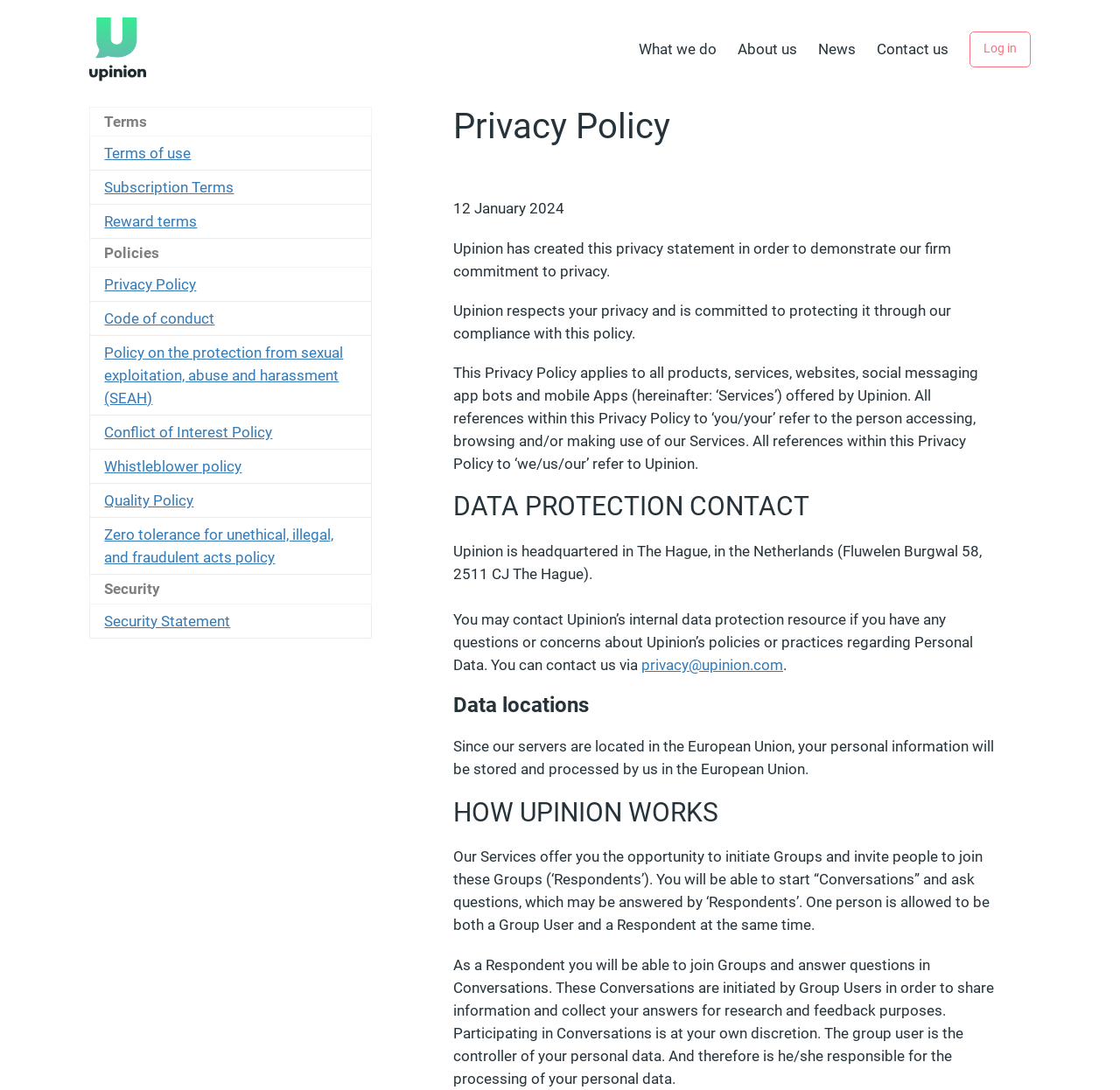What is the link text below the 'Terms' heading?
From the image, provide a succinct answer in one word or a short phrase.

Terms of use